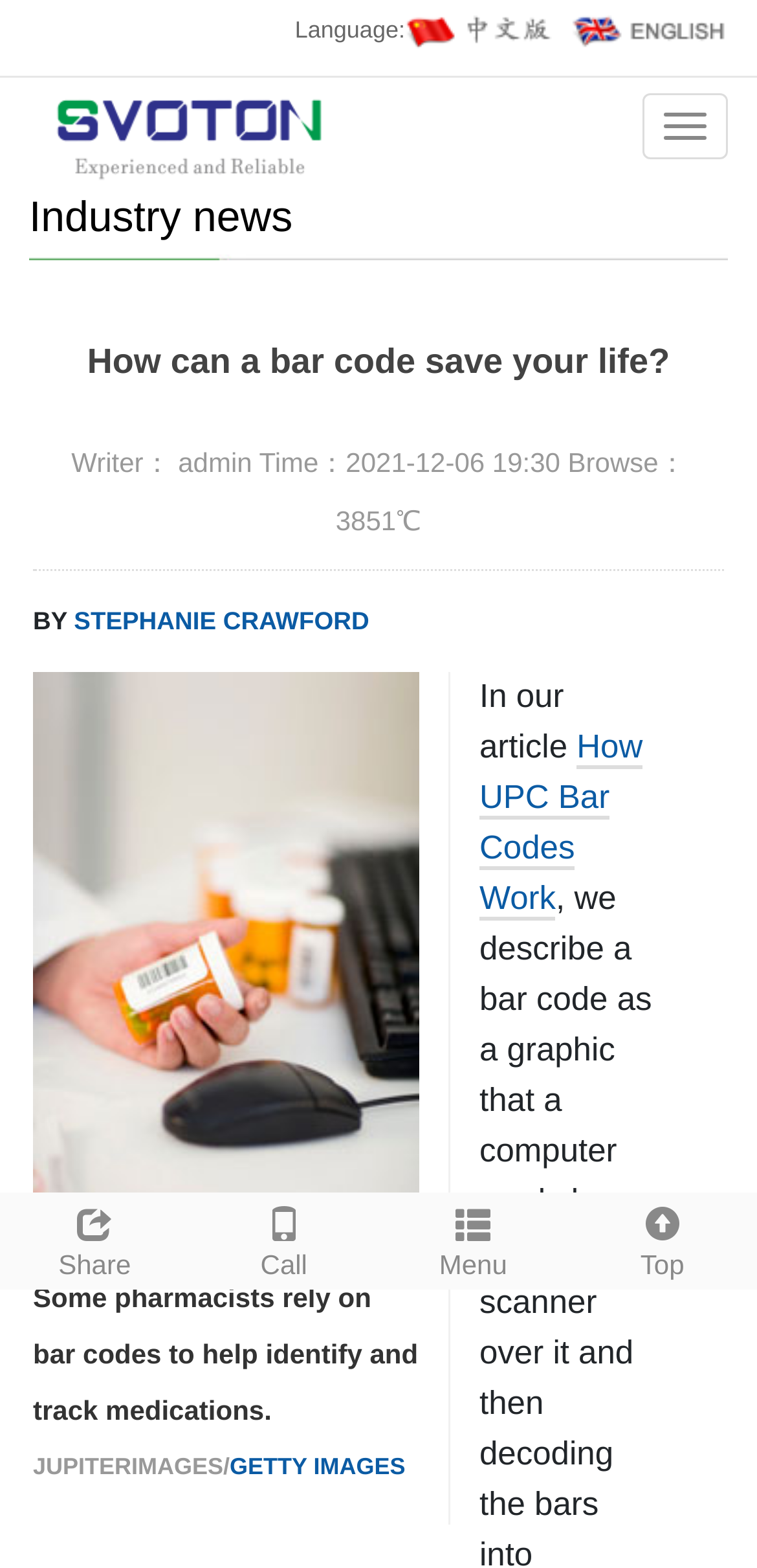Identify the bounding box coordinates for the element you need to click to achieve the following task: "Read article by STEPHANIE CRAWFORD". Provide the bounding box coordinates as four float numbers between 0 and 1, in the form [left, top, right, bottom].

[0.098, 0.387, 0.488, 0.405]